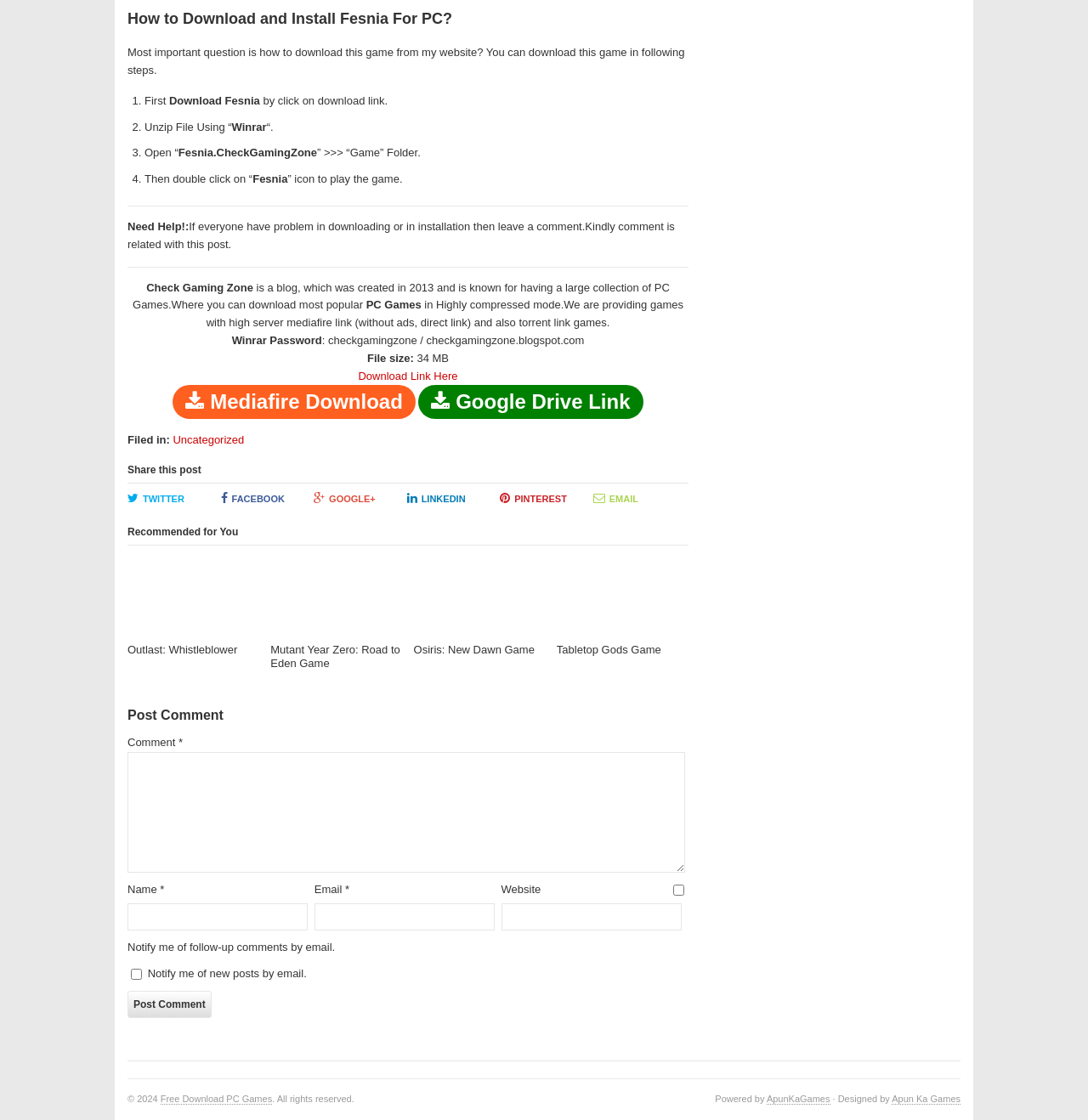Please use the details from the image to answer the following question comprehensively:
What are the available download links for the game?

The webpage provides two download links for the game, one from Mediafire and the other from Google Drive, giving users options for downloading the game.